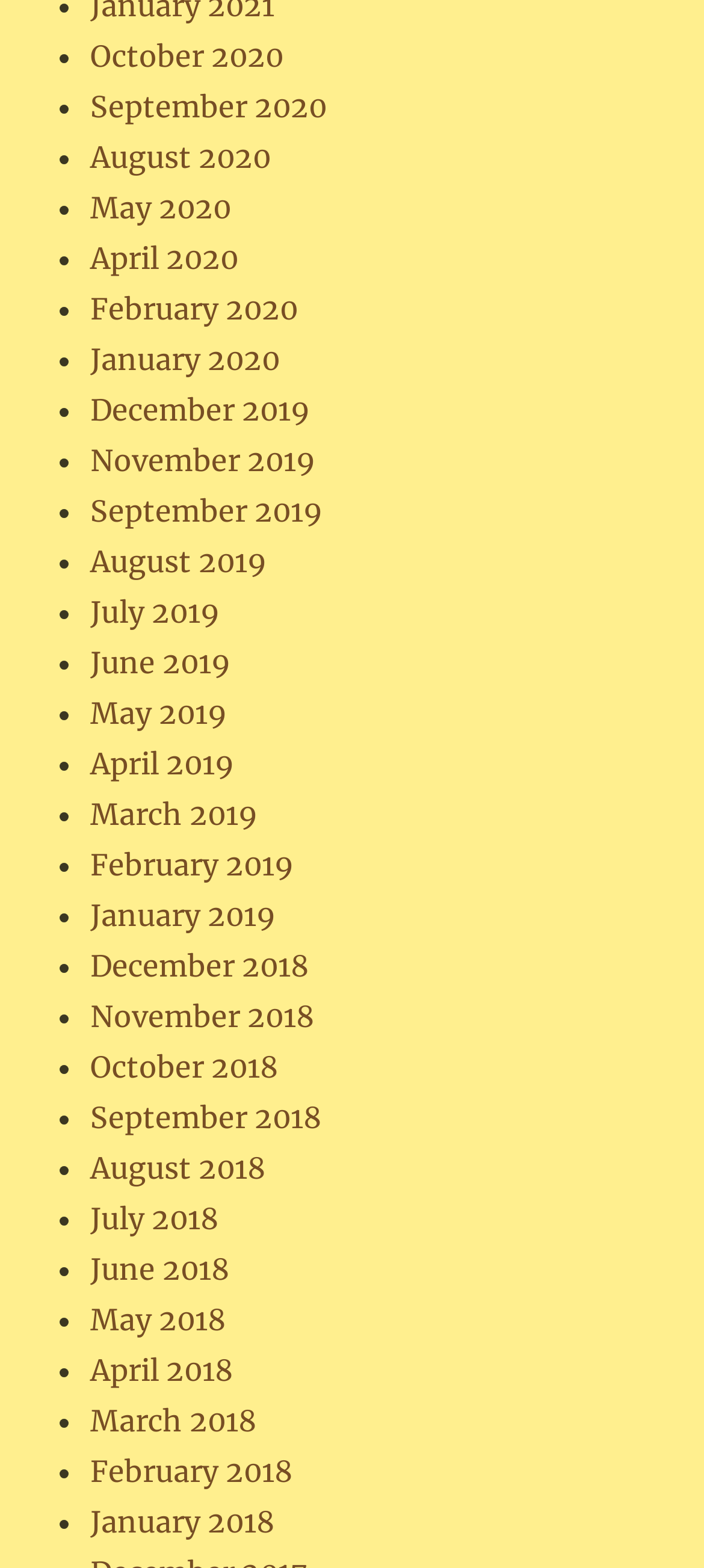Determine the bounding box coordinates for the area that should be clicked to carry out the following instruction: "View January 2018".

[0.128, 0.959, 0.39, 0.982]